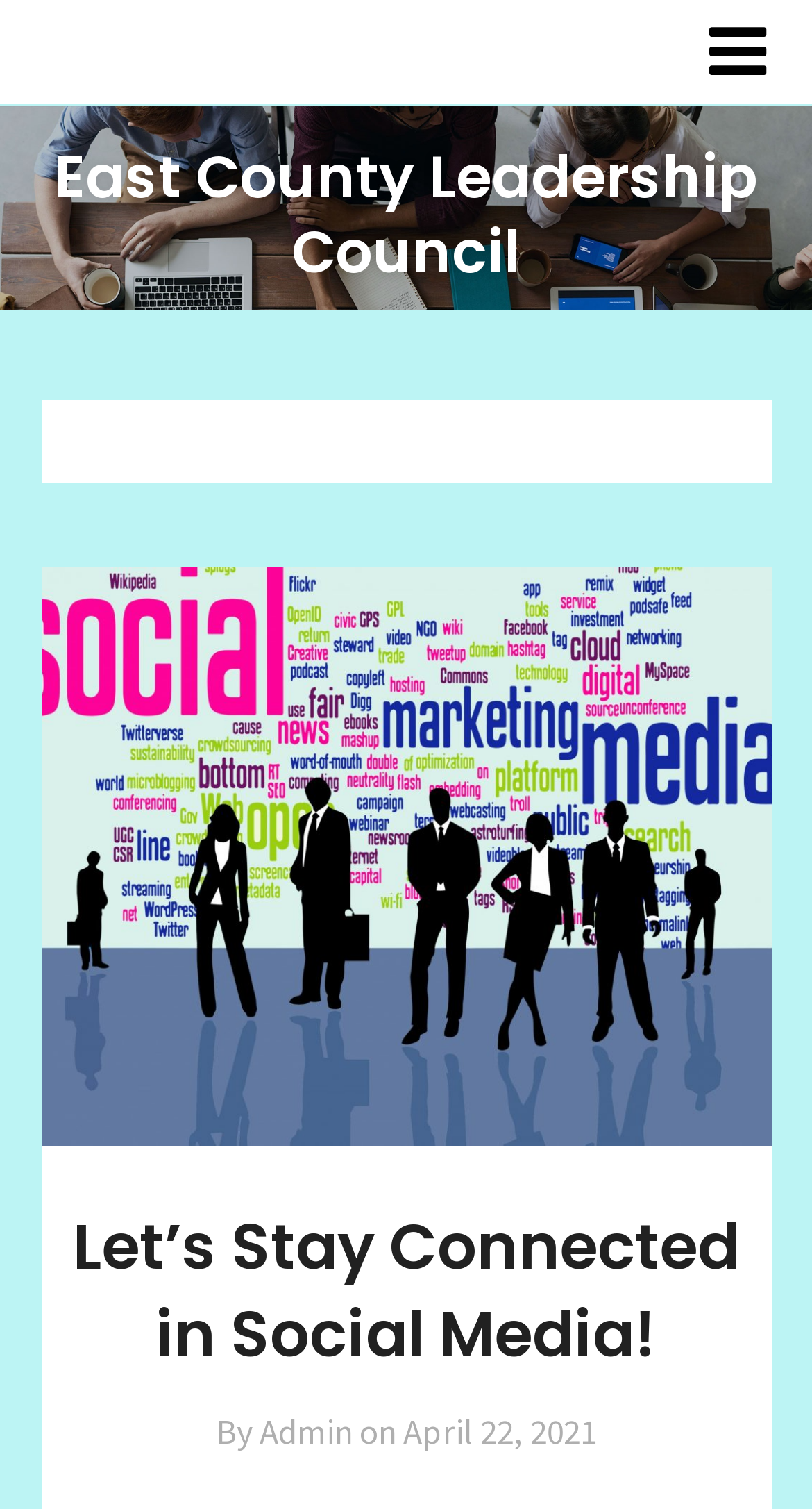When was the latest article published?
Please provide a detailed and comprehensive answer to the question.

I found the answer by looking at the link element 'April 22, 2021' which is located below the heading 'Let’s Stay Connected in Social Media!' and next to the static text 'By Admin on', indicating that it is the publication date of the latest article.